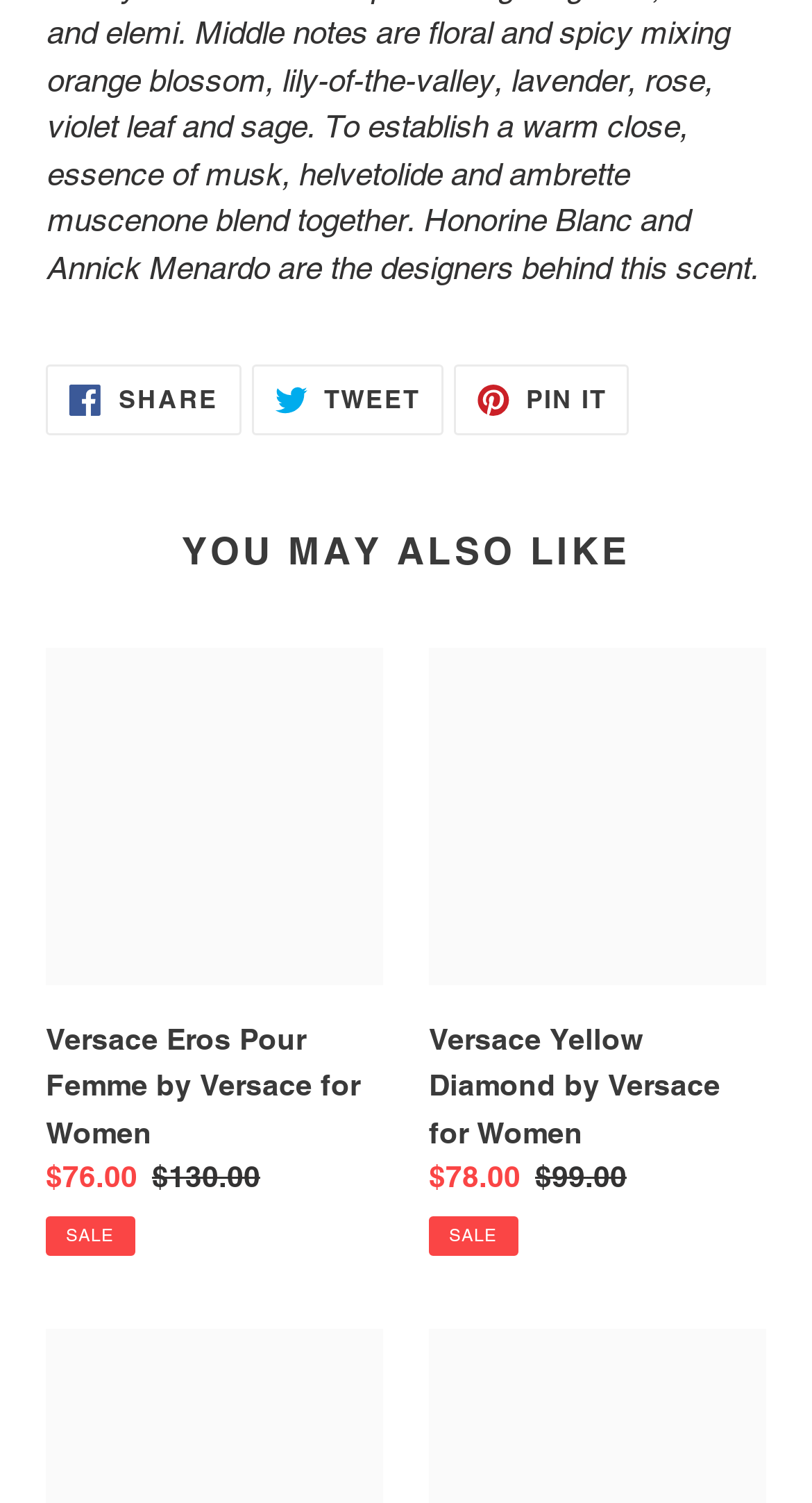Analyze the image and answer the question with as much detail as possible: 
What is the price of Versace Eros Pour Femme?

I found the price of Versace Eros Pour Femme by looking at the description list detail under the link 'Versace Eros Pour Femme by Versace for Women', where it says 'Sale price' followed by the price '$76.00'.